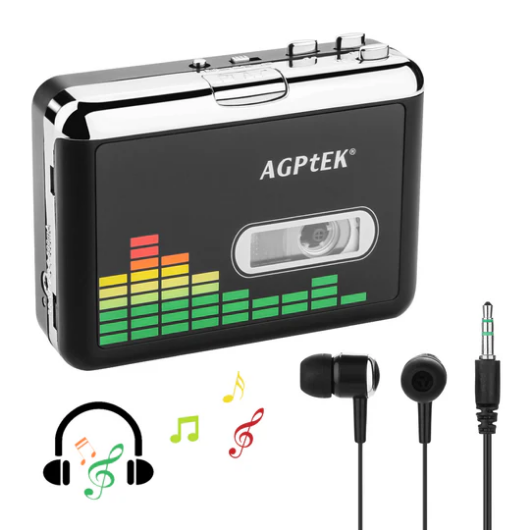Describe every important feature and element in the image comprehensively.

The image features a portable cassette audio music player from AGPtEK, designed to convert cassette tapes to MP3 format. It showcases a sleek, compact design with a shiny chrome finish and a digital equalizer display on the front, indicating audio levels in vibrant colors. The cassette compartment is clearly visible, allowing users to see the tape inside. Accompanying the player are a pair of stylish earbuds connected by a standard 3.5mm audio jack, along with graphic elements like musical notes and a headphone icon that emphasize its functionality. This device combines modern technology with retro aesthetics, appealing to music lovers who want to revive their classic cassette collection.